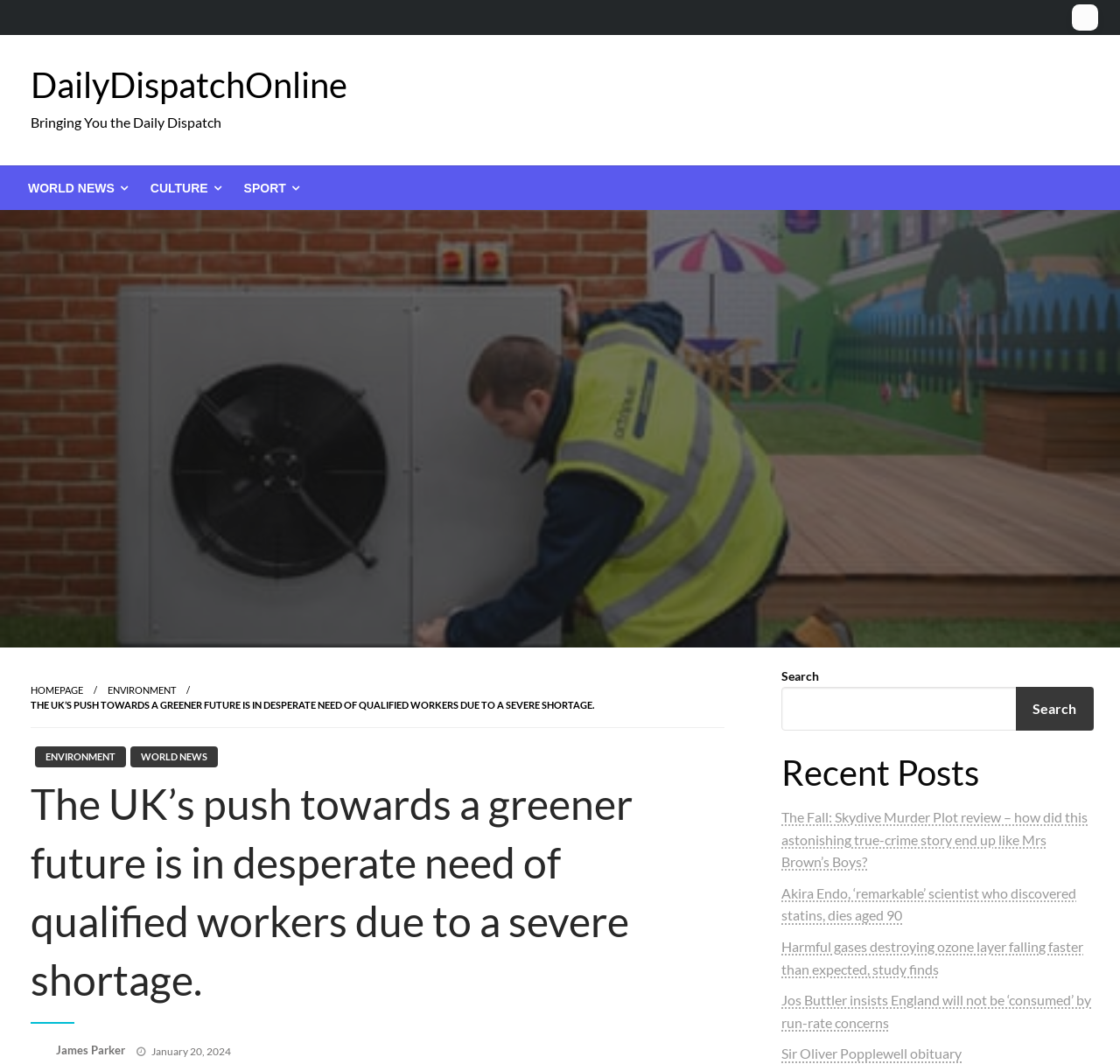Refer to the image and provide an in-depth answer to the question:
Who is the author of the main article?

The author of the main article can be found by looking at the link element with the text 'James Parker' at the bottom of the webpage, which is likely to be the author's name.